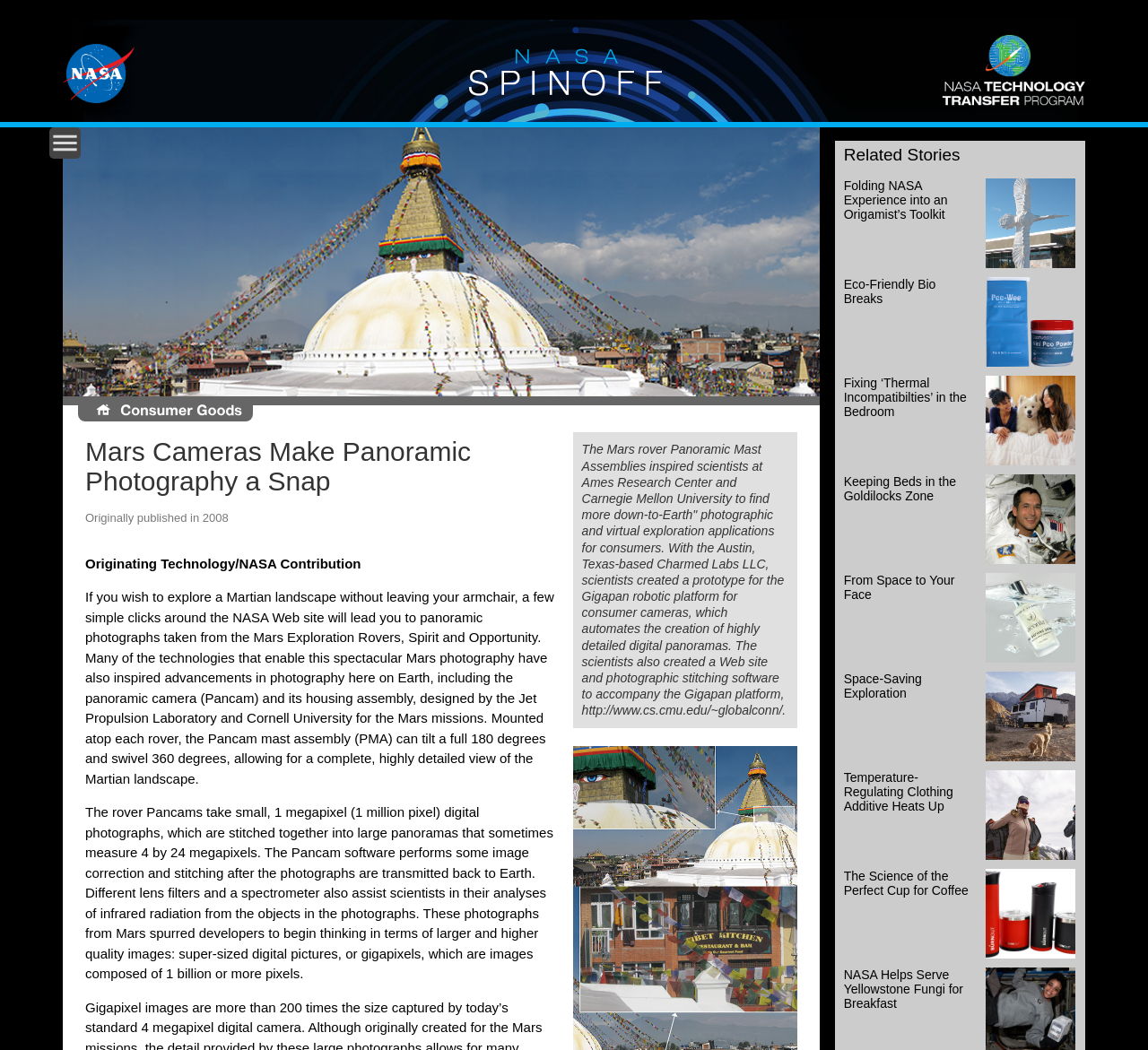Provide a single word or phrase answer to the question: 
What is the name of the robotic platform for consumer cameras?

Gigapan